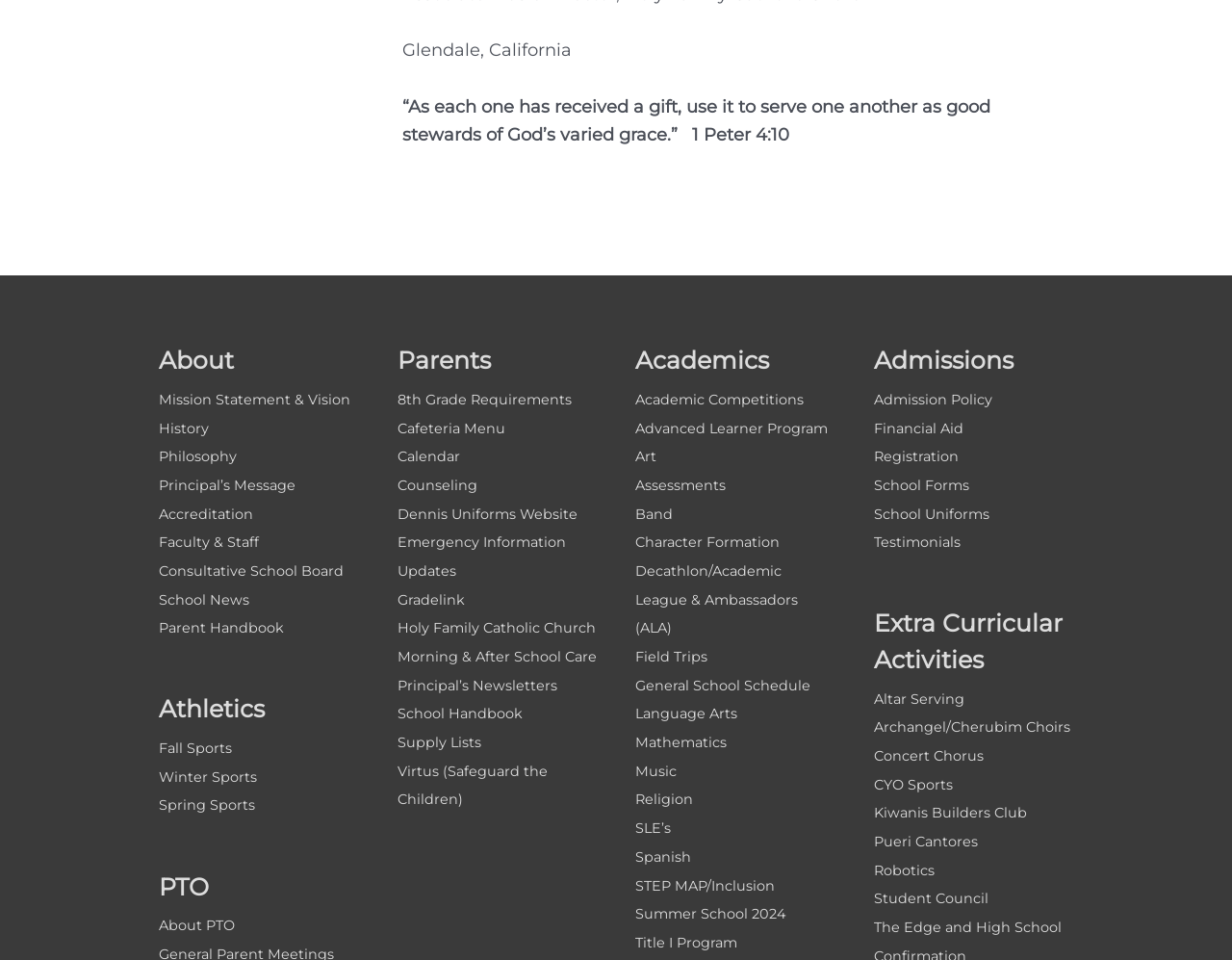Identify the bounding box coordinates of the region that should be clicked to execute the following instruction: "Explore Altar Serving".

[0.709, 0.719, 0.782, 0.737]